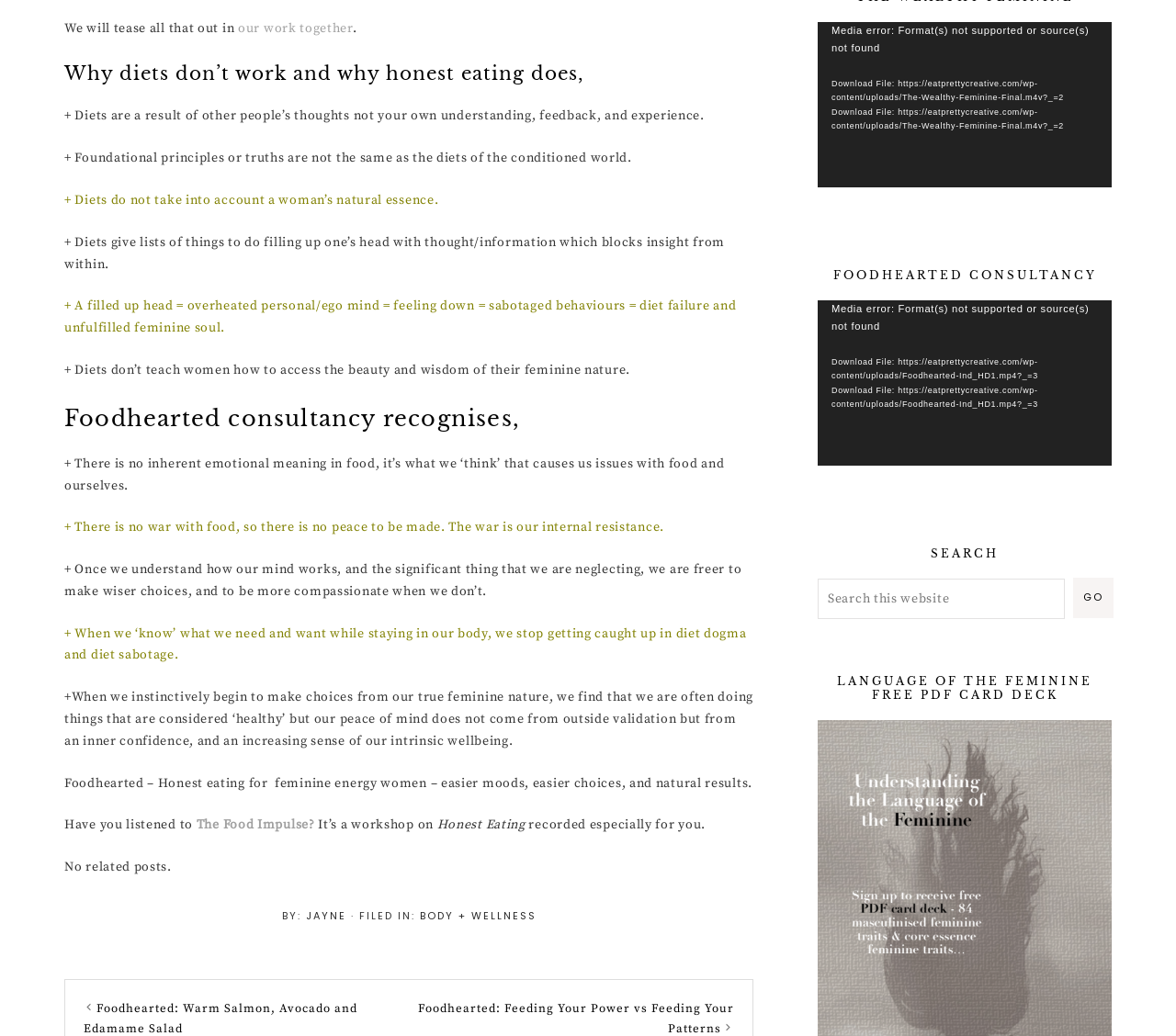Please identify the bounding box coordinates of the element's region that needs to be clicked to fulfill the following instruction: "Click the 'The Food Impulse?' link". The bounding box coordinates should consist of four float numbers between 0 and 1, i.e., [left, top, right, bottom].

[0.167, 0.789, 0.271, 0.804]